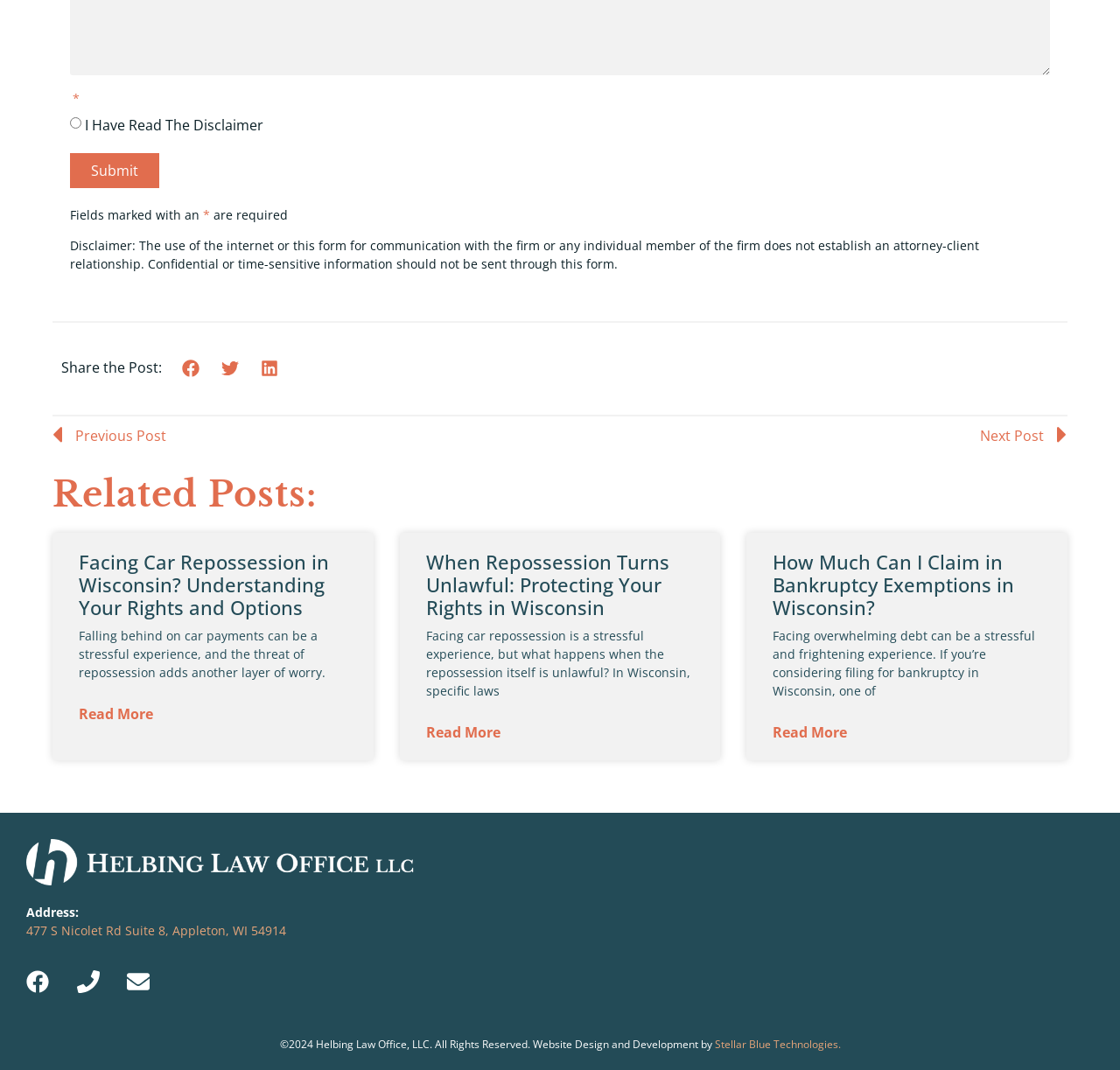Identify the bounding box coordinates of the specific part of the webpage to click to complete this instruction: "Read about the role of a civil engineer".

None